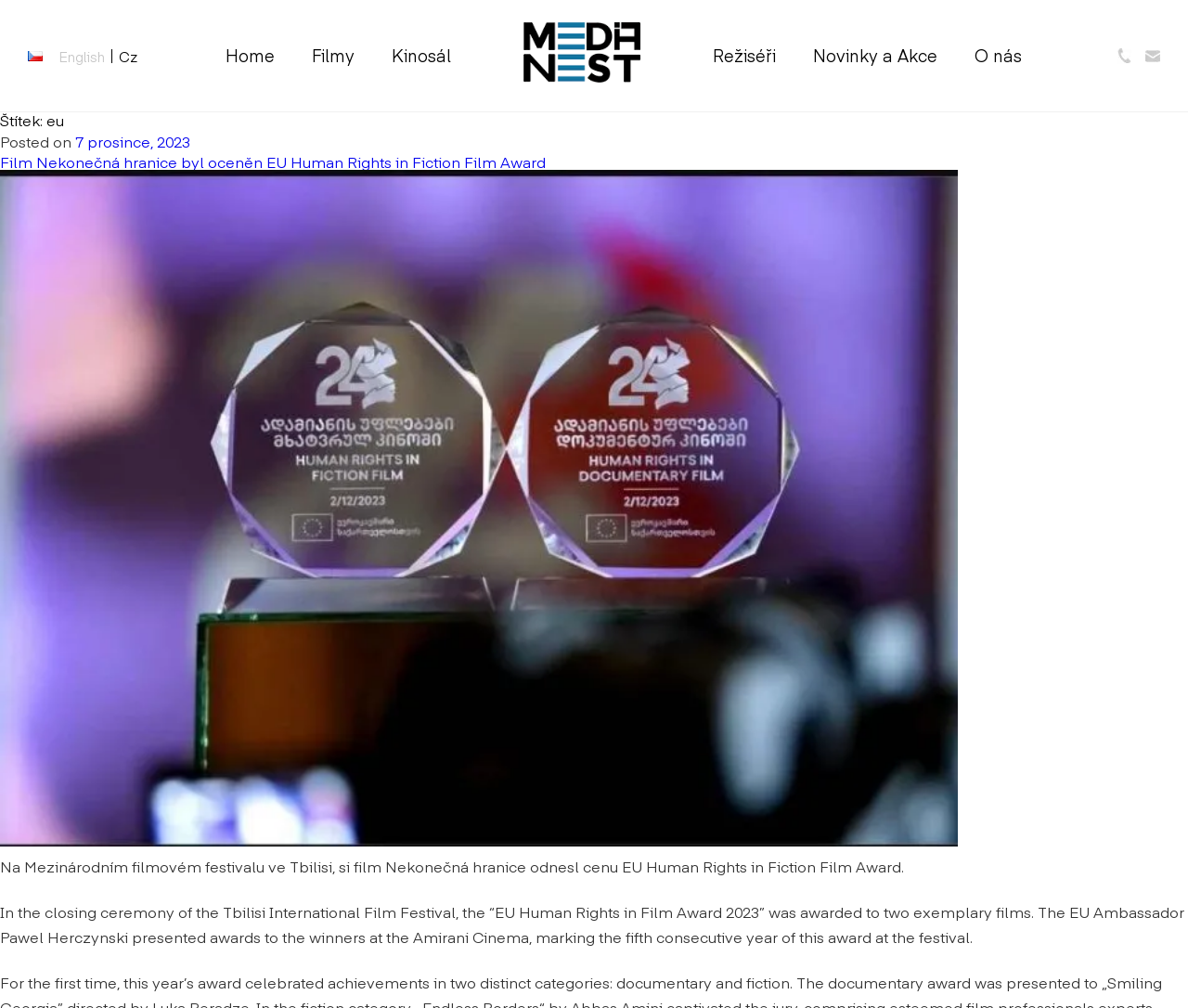Ascertain the bounding box coordinates for the UI element detailed here: "Home". The coordinates should be provided as [left, top, right, bottom] with each value being a float between 0 and 1.

[0.176, 0.0, 0.246, 0.11]